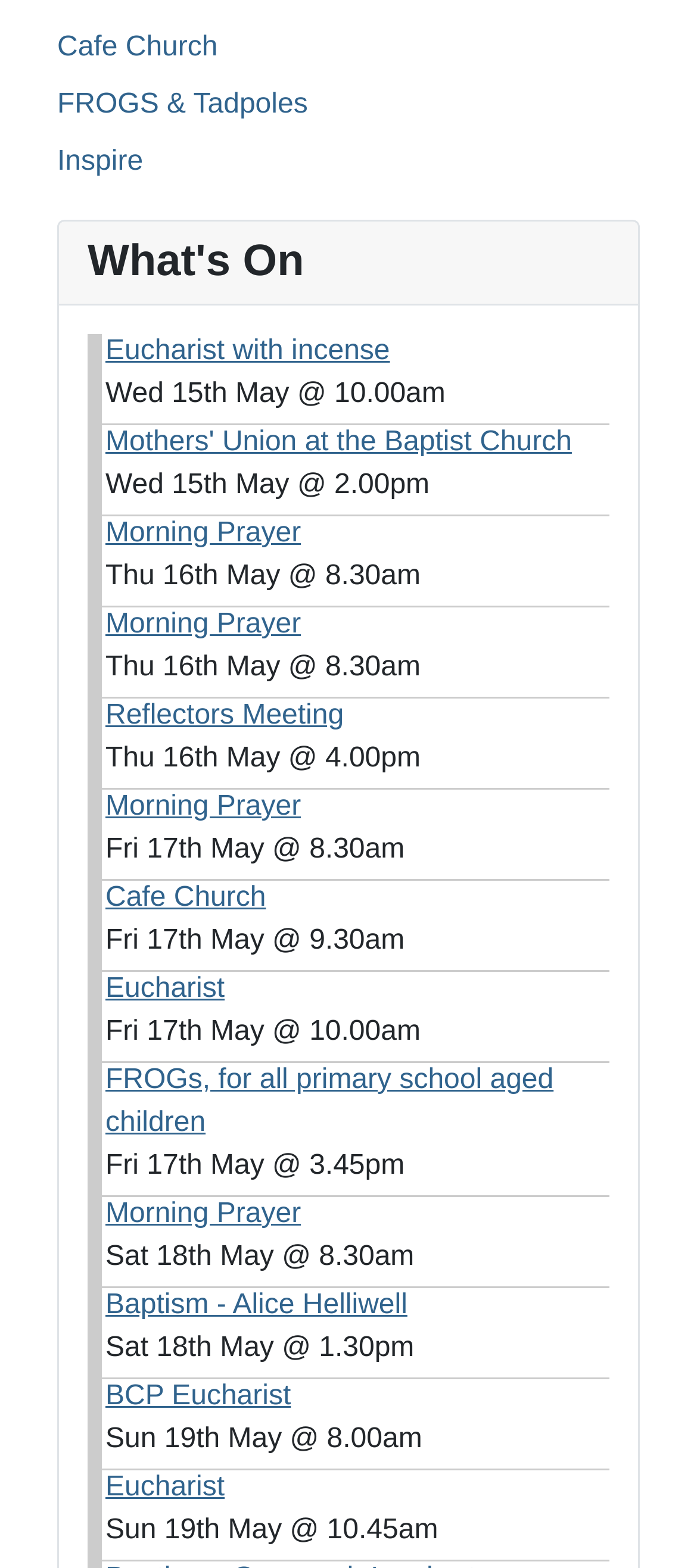Using the information shown in the image, answer the question with as much detail as possible: What is the earliest event on Wed 15th May?

I looked at the events listed on Wed 15th May and found that the earliest event is 'Eucharist with incense' at 10.00am.